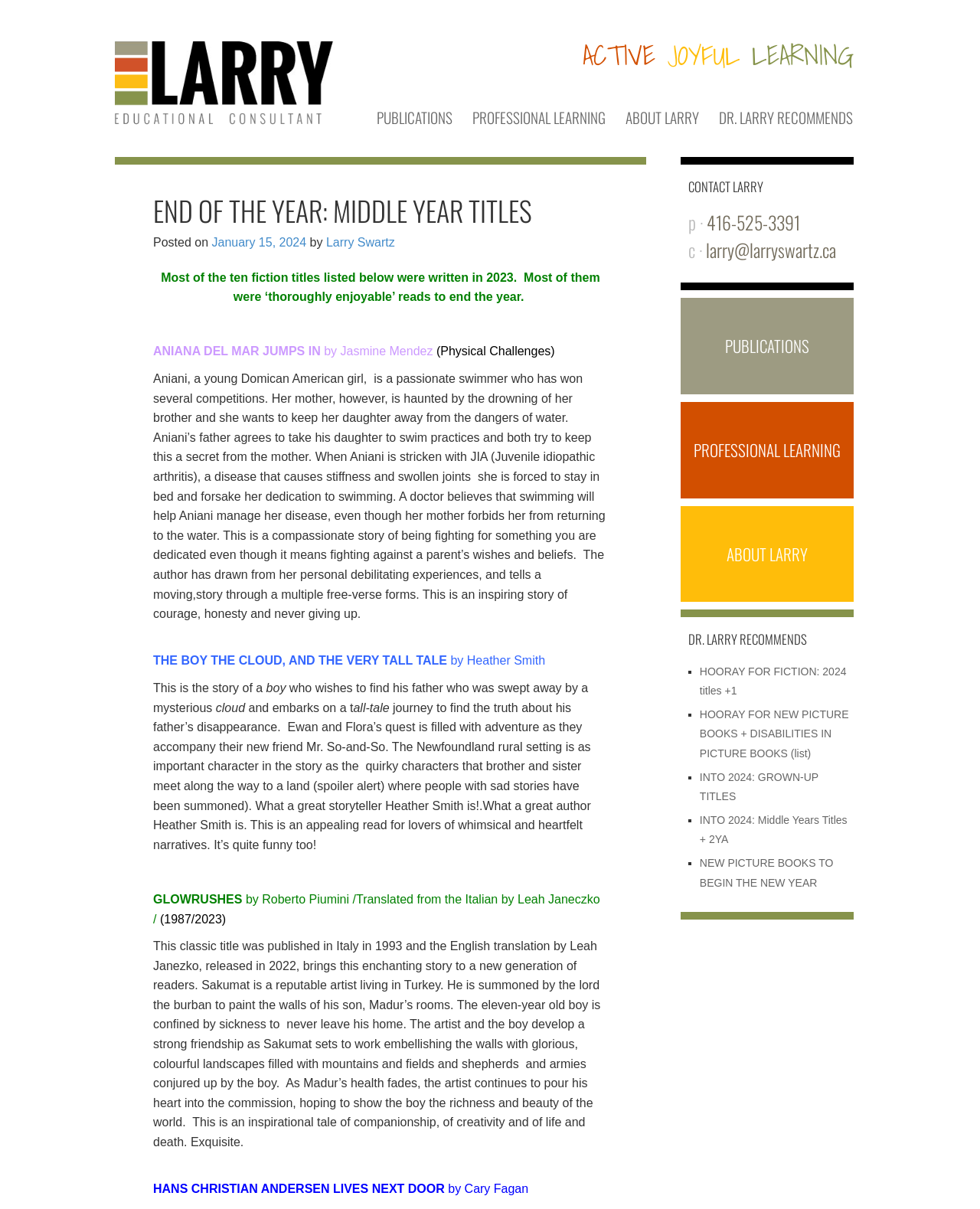Please identify the bounding box coordinates of the clickable element to fulfill the following instruction: "View the 'CONTACT LARRY' section". The coordinates should be four float numbers between 0 and 1, i.e., [left, top, right, bottom].

[0.702, 0.149, 0.863, 0.16]